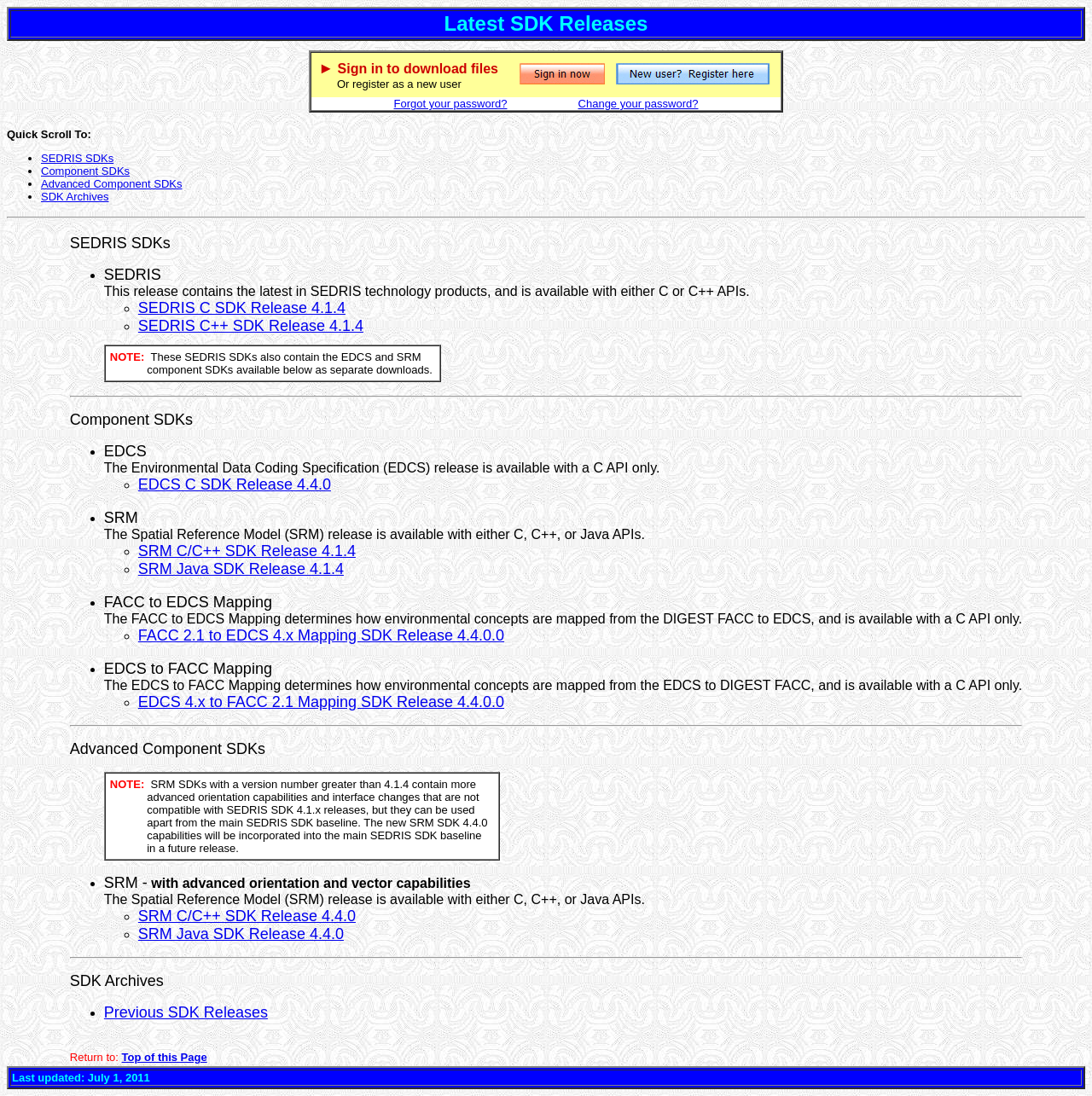What is the version of EDCS C SDK release?
Please provide a detailed and thorough answer to the question.

The webpage lists the EDCS C SDK release as EDCS C SDK Release 4.4.0, which indicates that the version of EDCS C SDK release is 4.4.0.